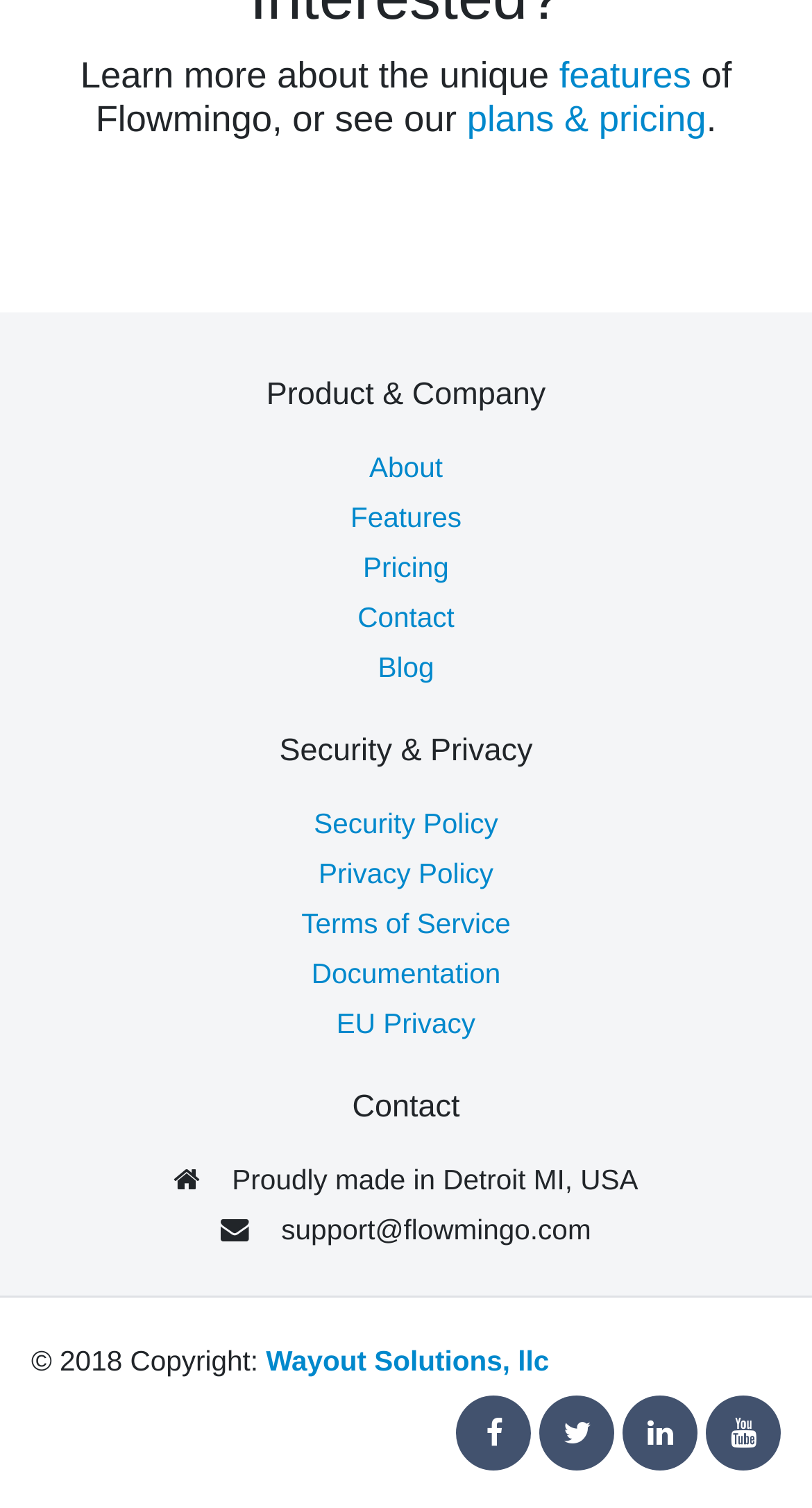Highlight the bounding box coordinates of the region I should click on to meet the following instruction: "Read about the company".

[0.455, 0.3, 0.545, 0.321]